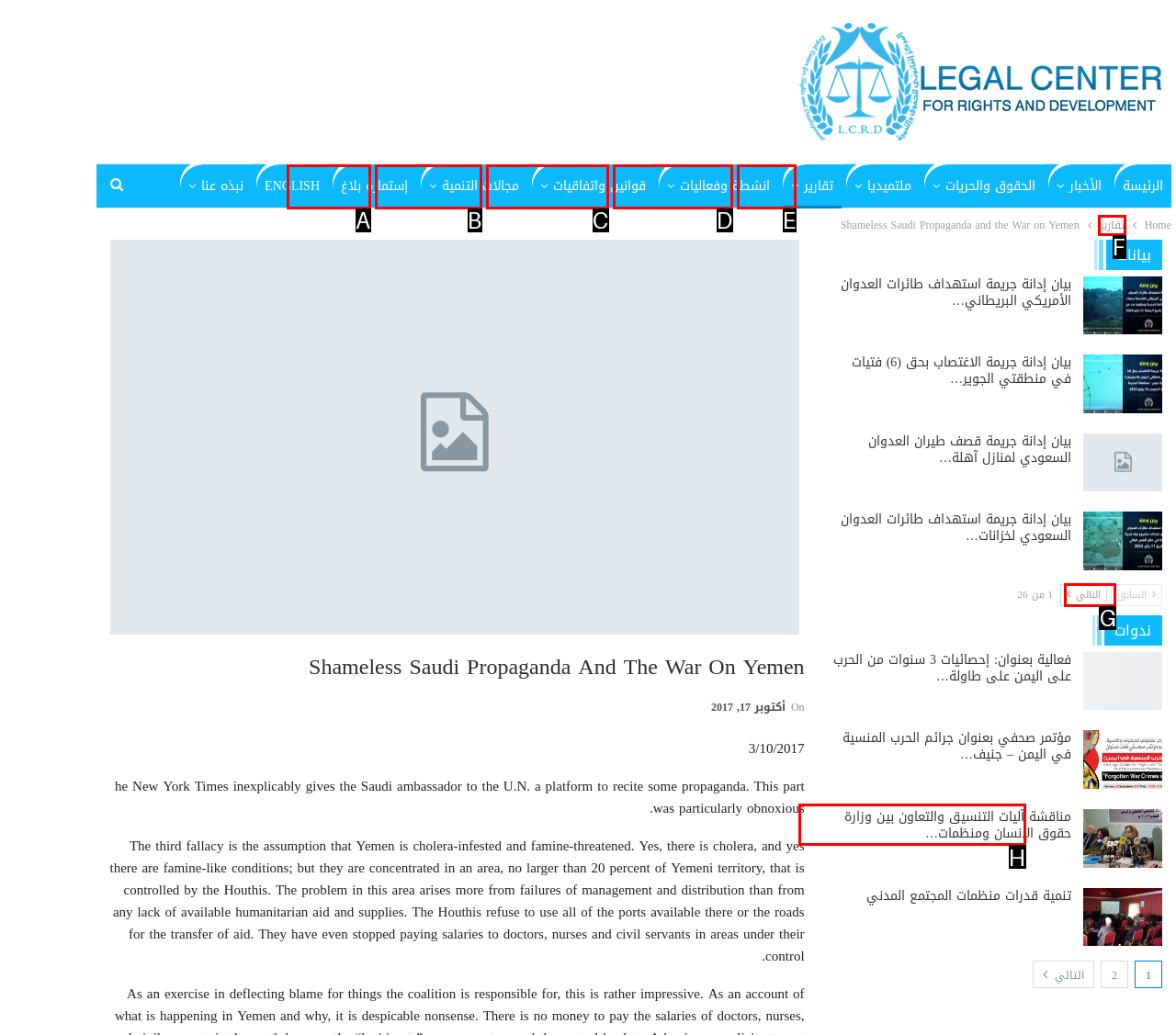Identify the correct lettered option to click in order to perform this task: Browse the previous page. Respond with the letter.

G